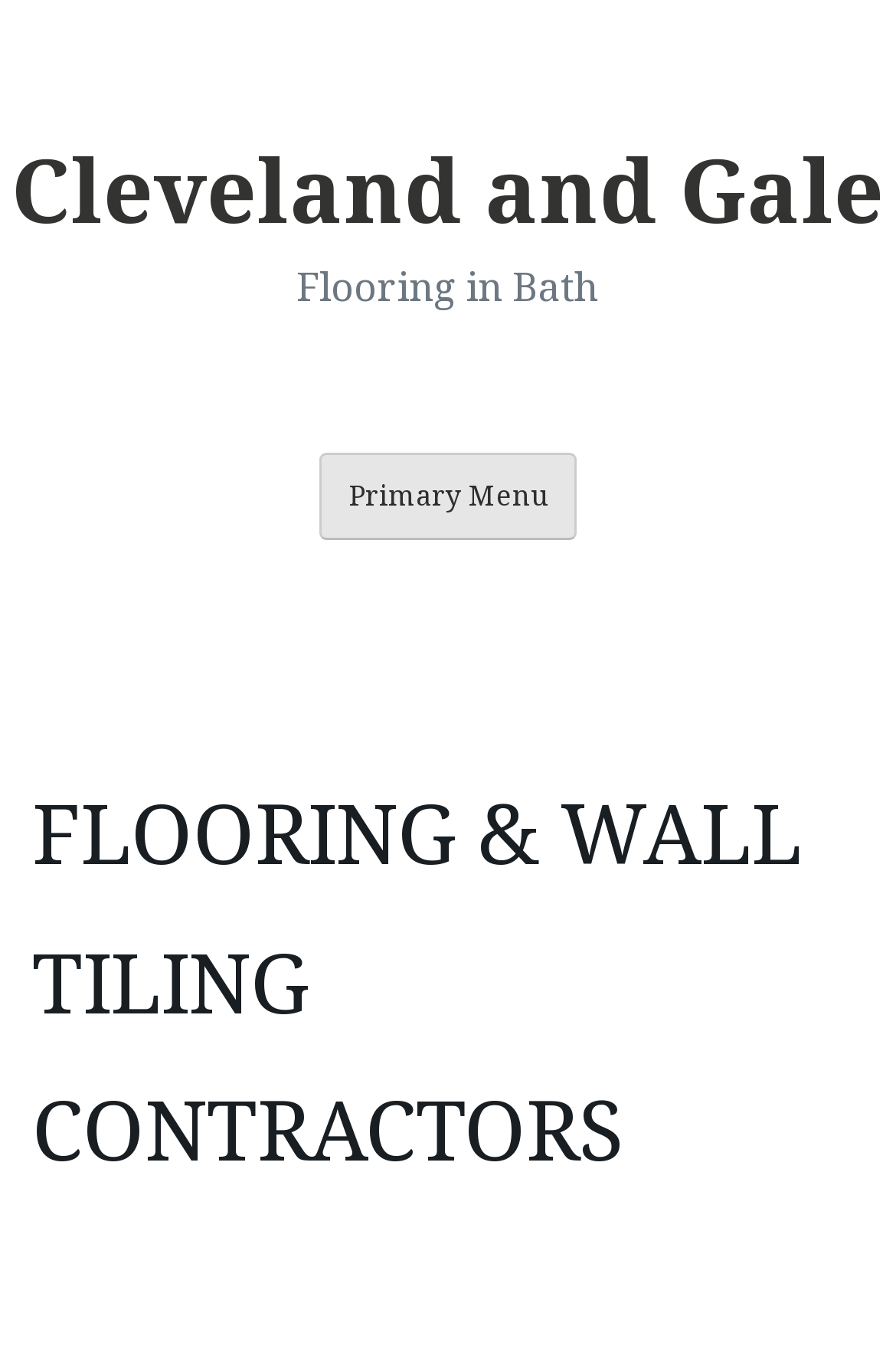Please find the bounding box coordinates in the format (top-left x, top-left y, bottom-right x, bottom-right y) for the given element description. Ensure the coordinates are floating point numbers between 0 and 1. Description: Primary Menu

[0.356, 0.332, 0.644, 0.396]